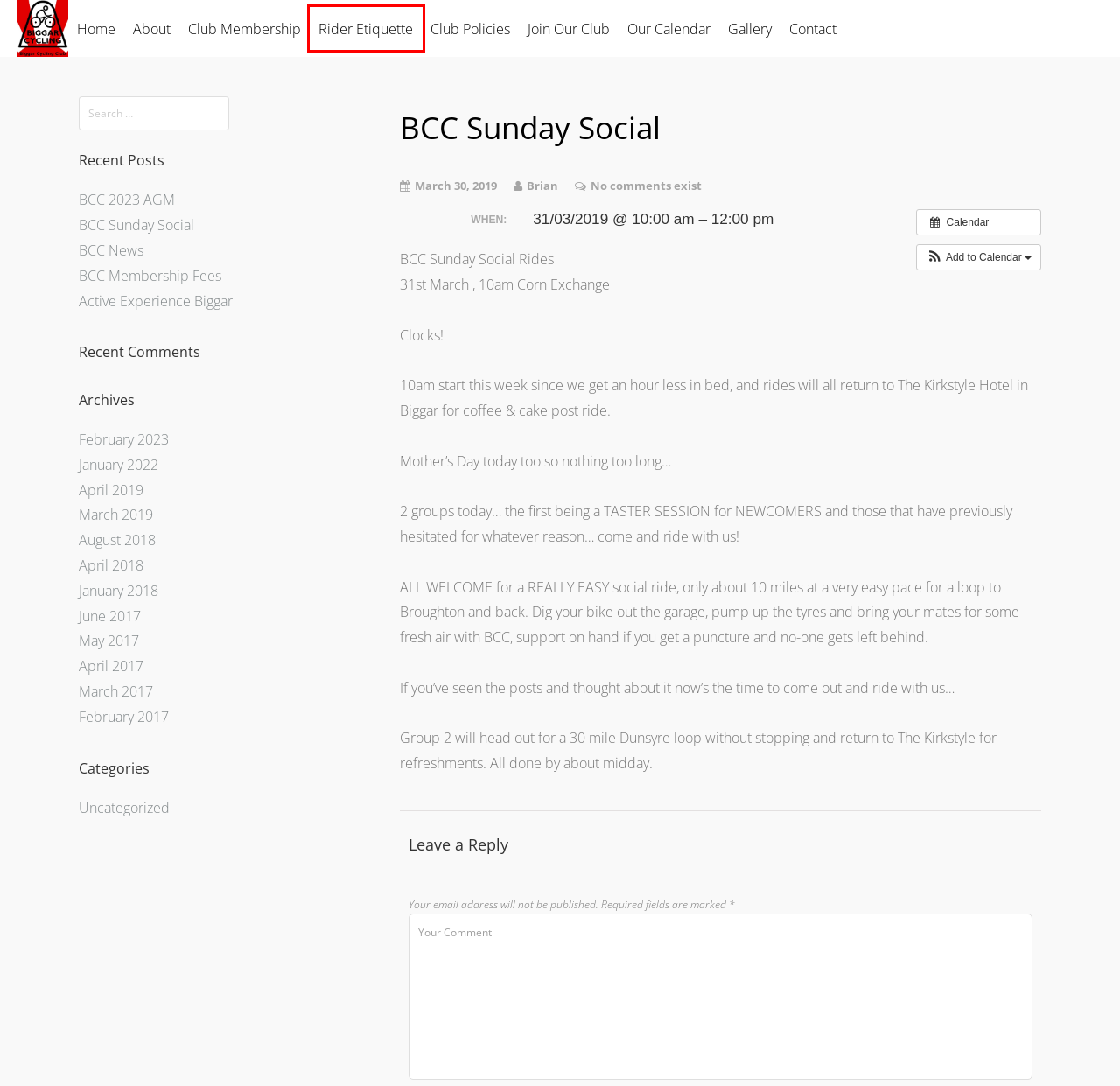You are provided with a screenshot of a webpage that has a red bounding box highlighting a UI element. Choose the most accurate webpage description that matches the new webpage after clicking the highlighted element. Here are your choices:
A. Contact – Biggar Cycling Club
B. February 2023 – Biggar Cycling Club
C. Biggar Cycling Club
D. Our Calendar – Biggar Cycling Club
E. Rider Etiquette – Biggar Cycling Club
F. August 2018 – Biggar Cycling Club
G. Calendar – Biggar Cycling Club
H. Gallery – Biggar Cycling Club

E